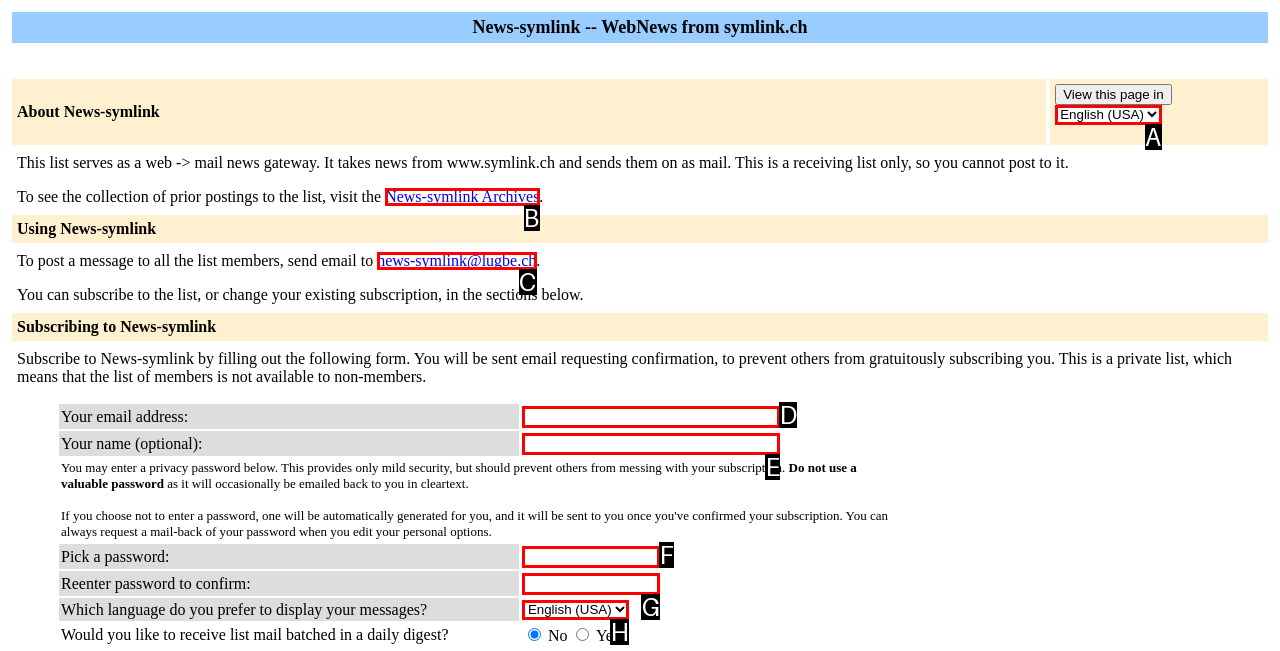Identify the UI element that corresponds to this description: News-symlink Archives
Respond with the letter of the correct option.

B